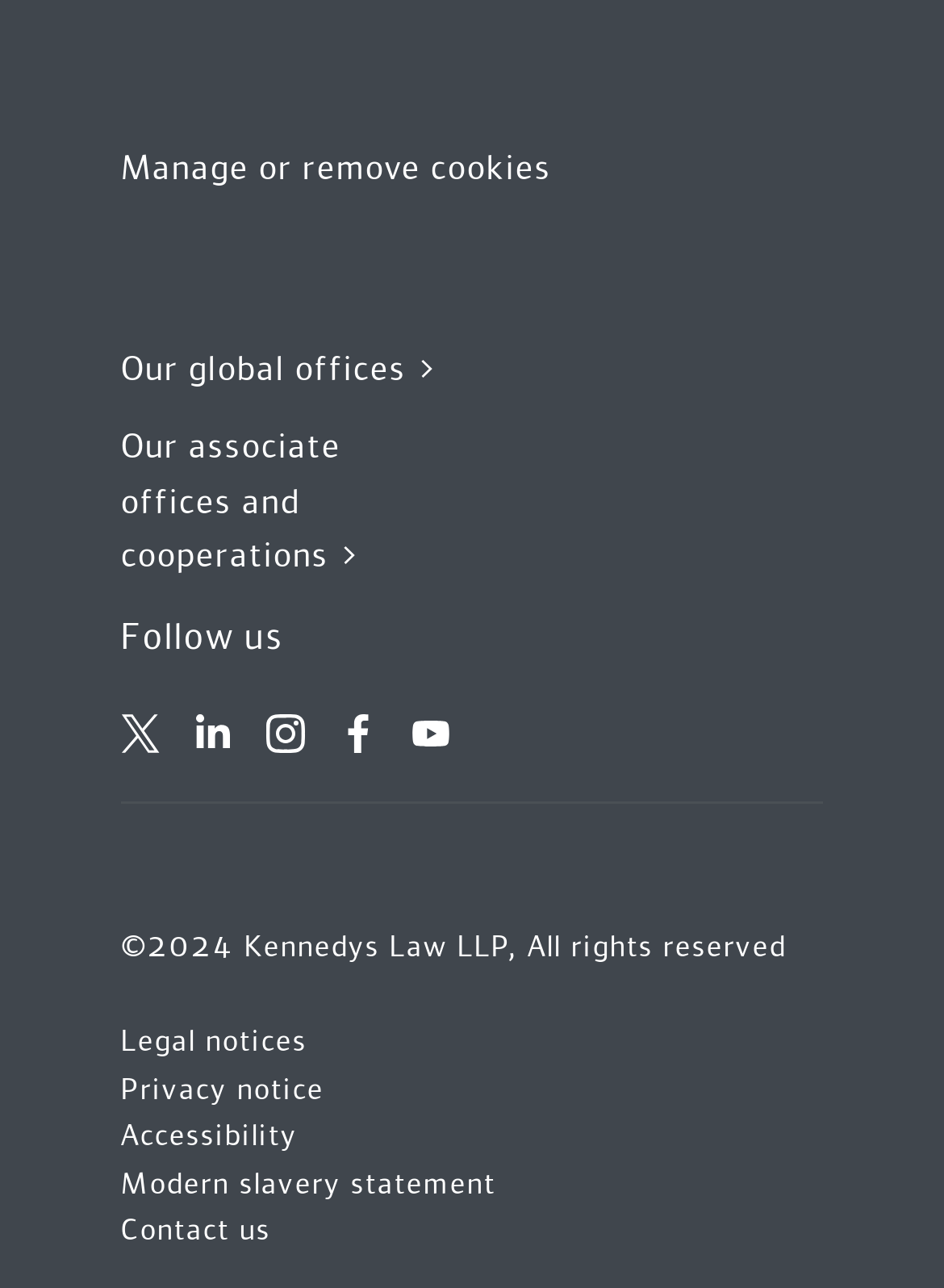Please locate the bounding box coordinates of the element that needs to be clicked to achieve the following instruction: "View global offices". The coordinates should be four float numbers between 0 and 1, i.e., [left, top, right, bottom].

[0.128, 0.264, 0.467, 0.306]